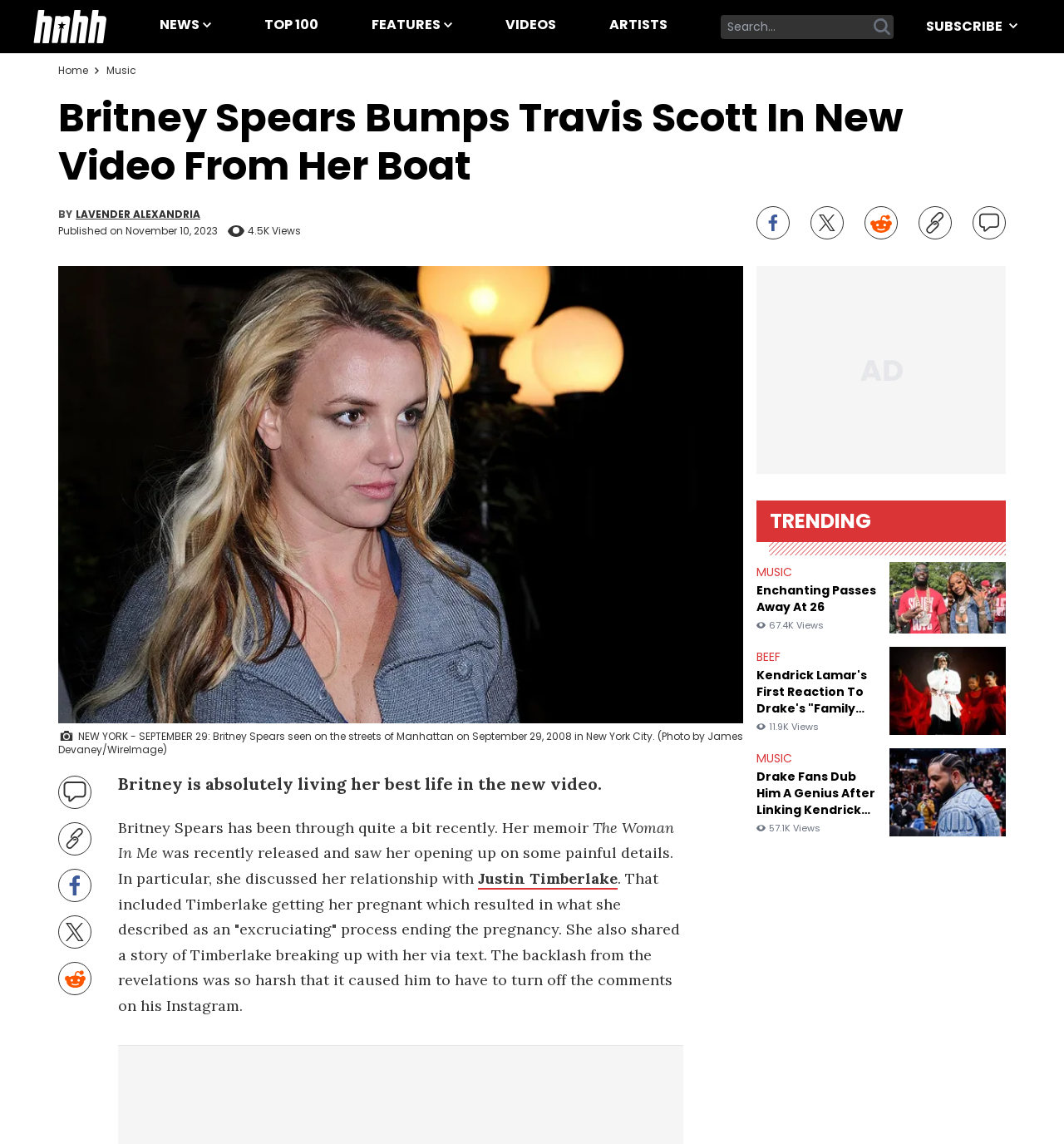Please determine the primary heading and provide its text.

Britney Spears Bumps Travis Scott In New Video From Her Boat